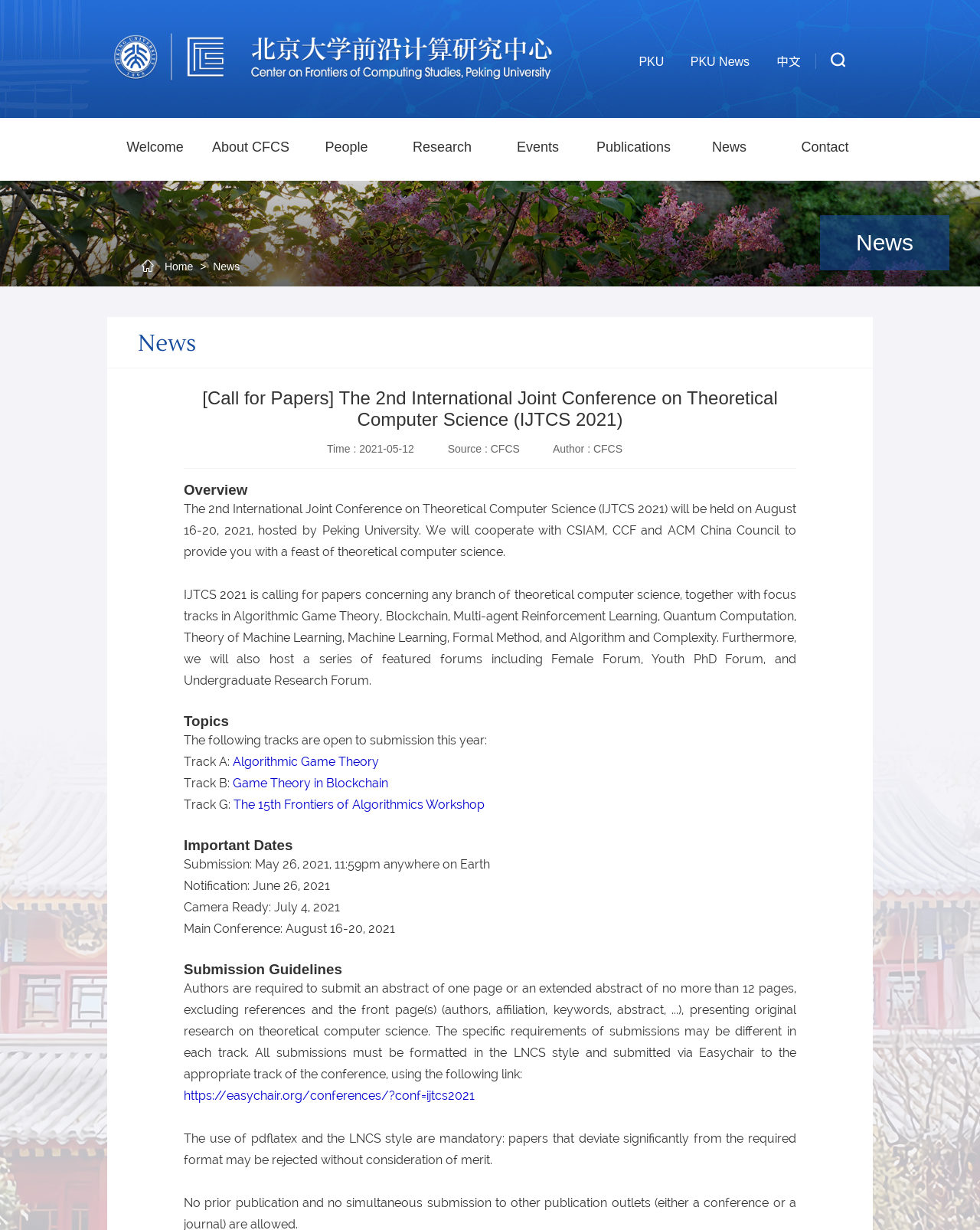Elaborate on the webpage's design and content in a detailed caption.

The webpage is about the 2nd International Joint Conference on Theoretical Computer Science (IJTCS 2021), with a call for papers. At the top, there is a logo image and a link to the conference title. Below the logo, there are several links to different sections of the webpage, including "Welcome", "About CFCS", "People", "Research", "Events", "Publications", and "News".

On the left side, there is a navigation menu with links to "Home", "News", and a search box. Below the navigation menu, there is a large image that spans the entire width of the page.

The main content of the webpage is divided into several sections. The first section is an overview of the conference, which includes the dates and location of the conference, as well as a brief description of the conference. Below the overview, there are sections on topics, important dates, and submission guidelines.

The topics section lists the different tracks of the conference, including Algorithmic Game Theory, Blockchain, and Machine Learning. Each track has a link to a more detailed description.

The important dates section lists the deadlines for submission, notification, and camera-ready papers, as well as the dates of the main conference.

The submission guidelines section provides detailed information on how to submit a paper, including the required format and the submission link.

Throughout the webpage, there are several links to external websites, including the conference's EasyChair submission system and the LNCS style guide.